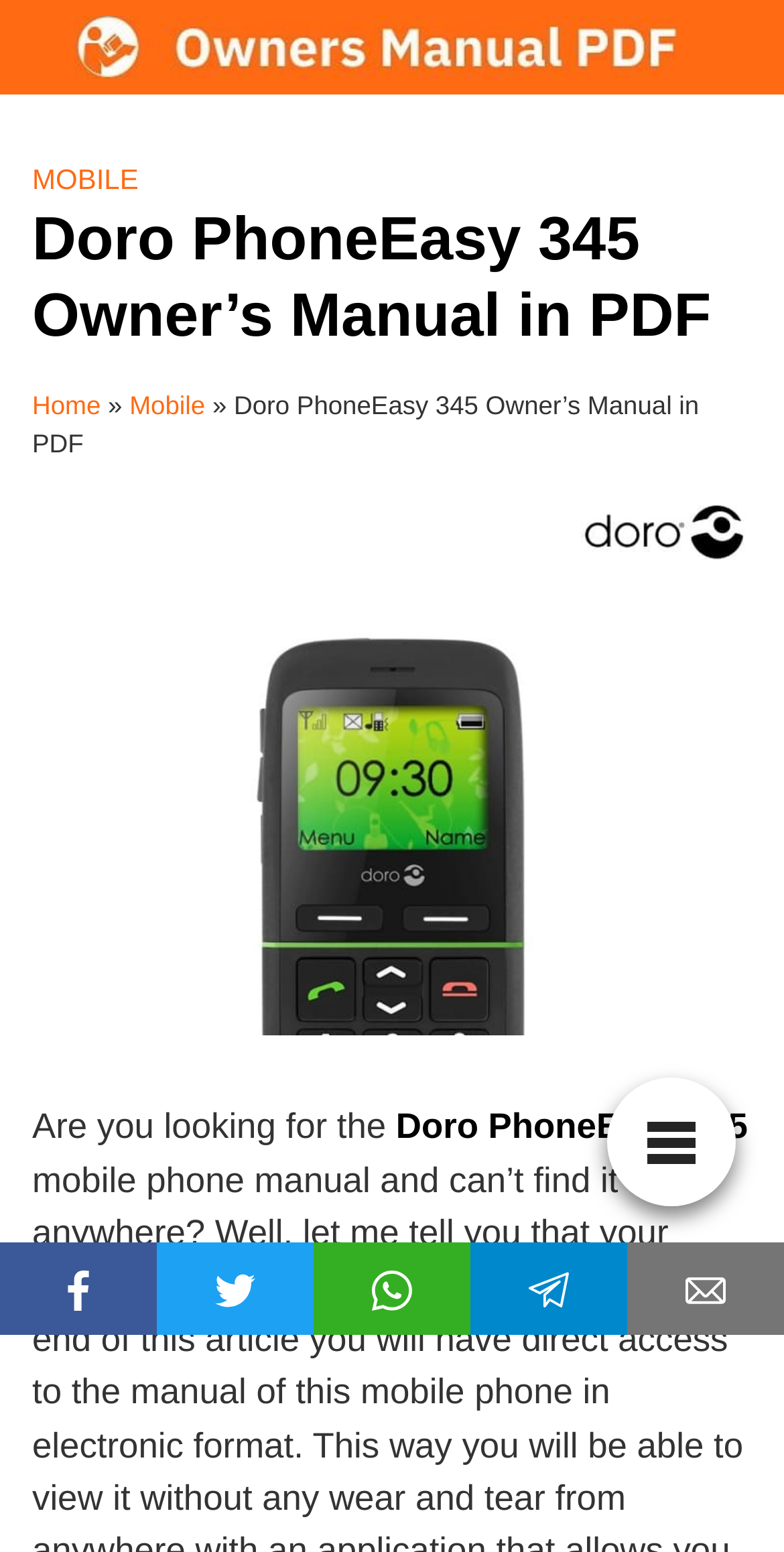Give a detailed account of the webpage's layout and content.

The webpage appears to be a resource page for the Doro PhoneEasy 345 owner's manual in PDF format. At the top, there is a header section with a link to "MOBILE" and a heading that reads "Doro PhoneEasy 345 Owner’s Manual in PDF". Below this, there is a navigation menu with links to "Home" and "Mobile", separated by a "»" symbol.

The main content area features a large image of the Doro PhoneEasy 345 phone, which takes up most of the page's vertical space. Above the image, there is a static text that reads "Doro PhoneEasy 345 Owner’s Manual in PDF". Below the image, there is a paragraph of text that starts with "Are you looking for the".

At the bottom of the page, there are six links arranged horizontally, each accompanied by a small image. These links and images are evenly spaced and take up the full width of the page.